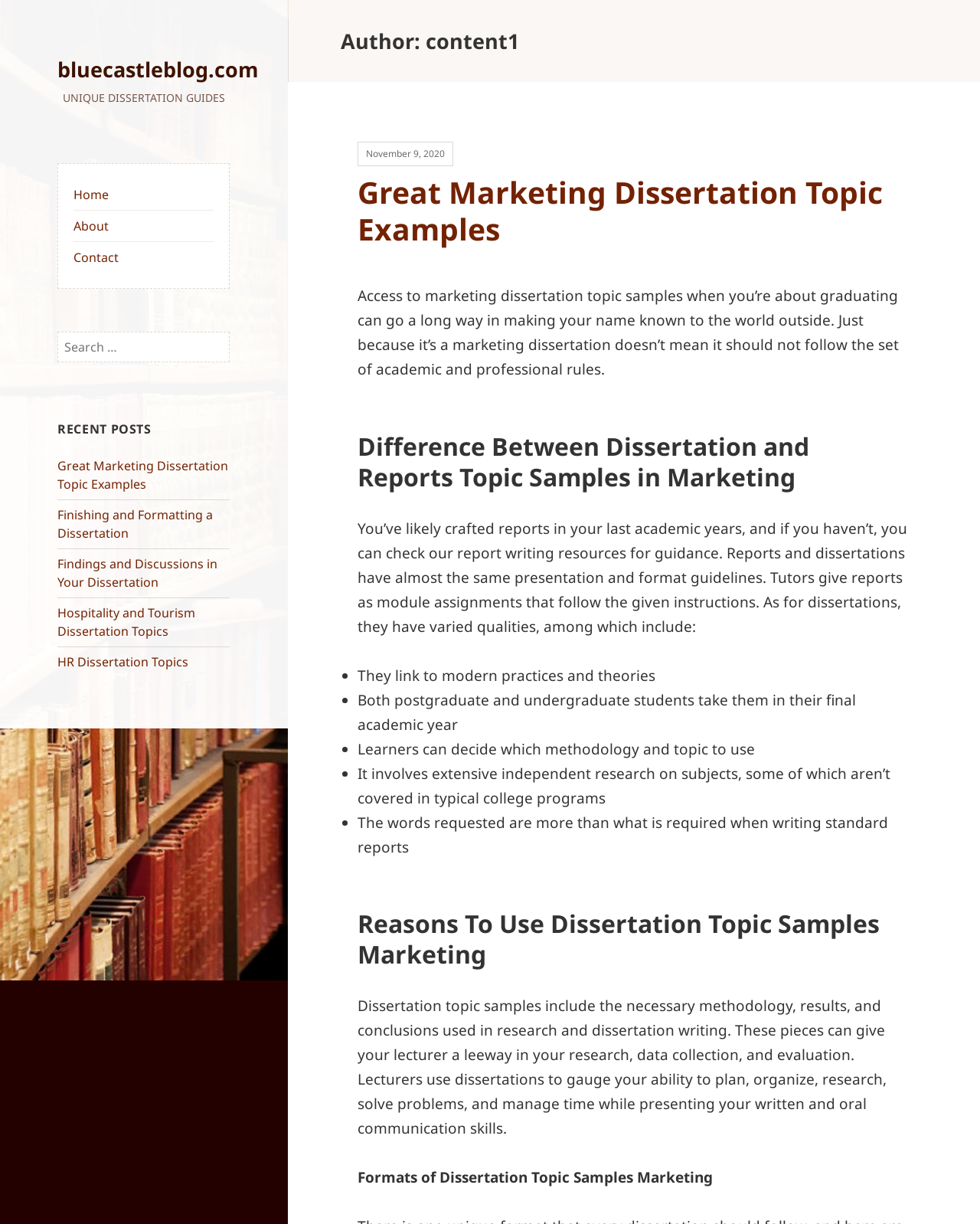What is the topic of the post being displayed?
From the image, respond using a single word or phrase.

Great Marketing Dissertation Topic Examples